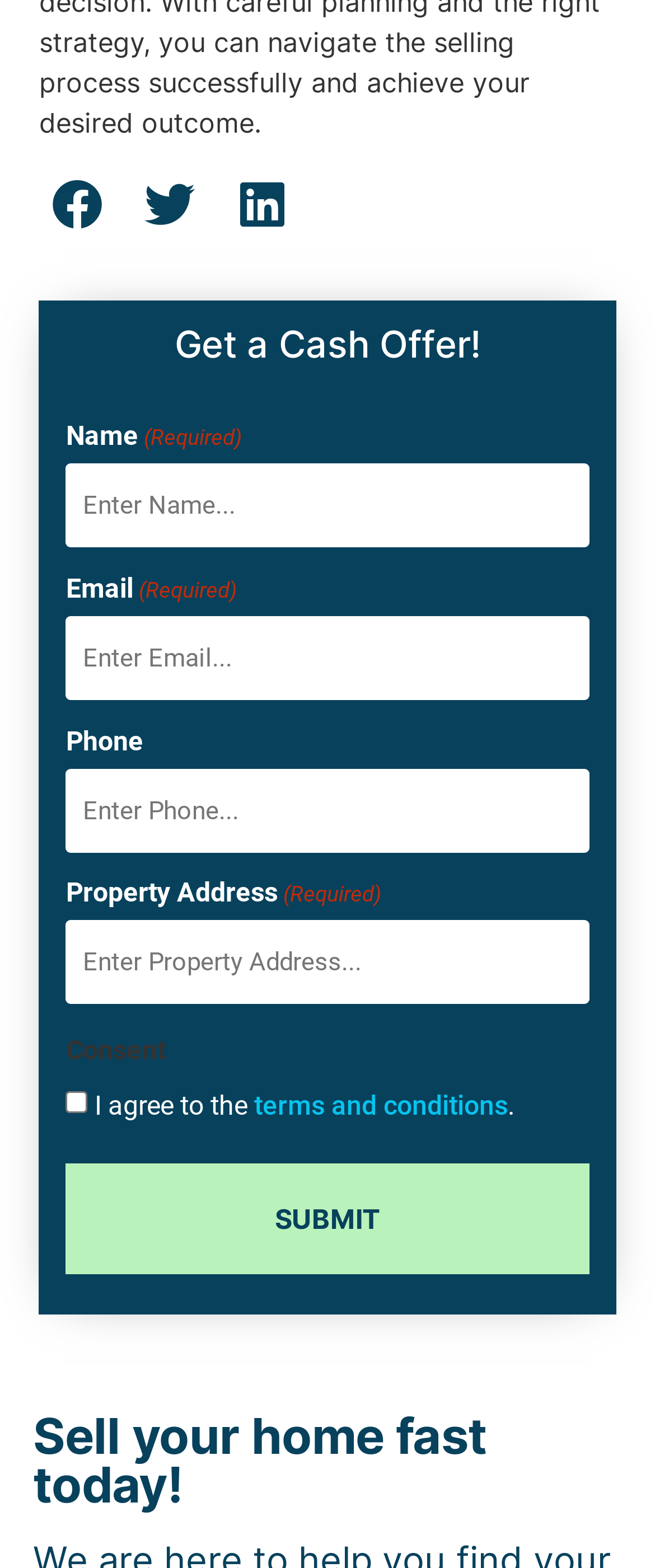Using the provided element description: "name="input_1" placeholder="Enter Name..."", identify the bounding box coordinates. The coordinates should be four floats between 0 and 1 in the order [left, top, right, bottom].

[0.101, 0.296, 0.899, 0.349]